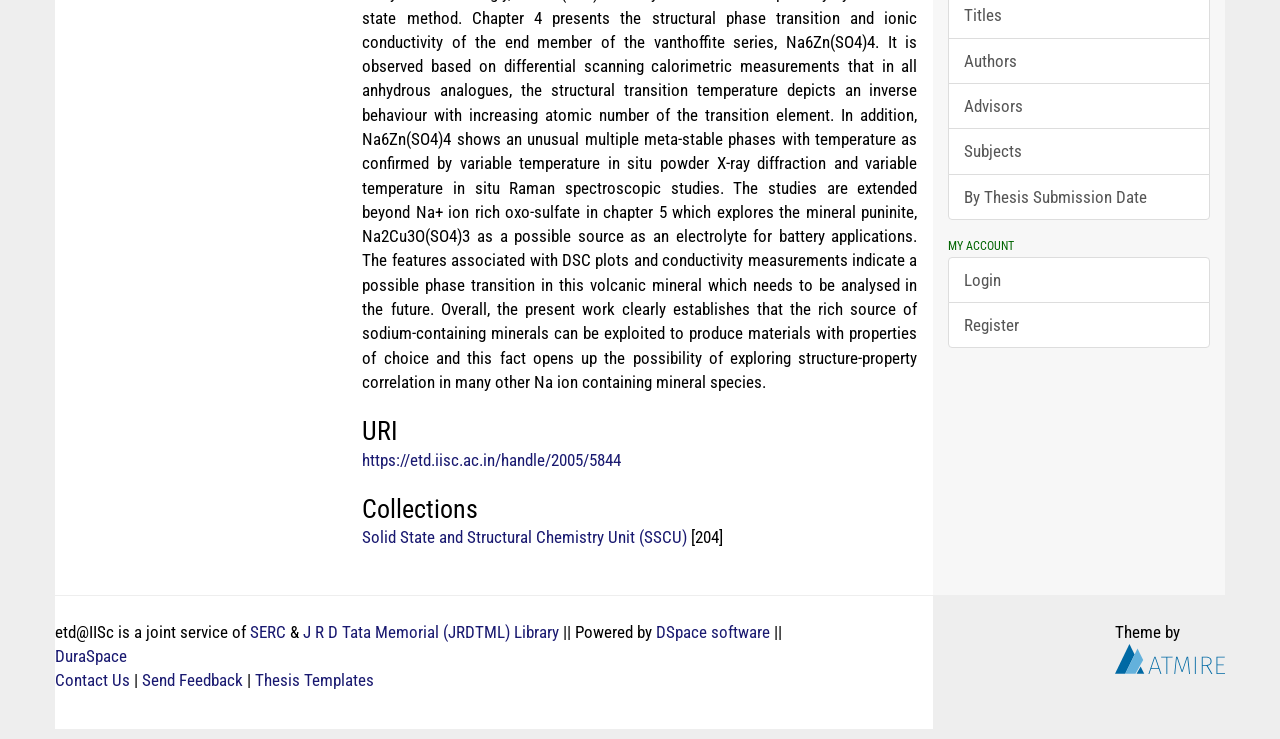Can you find the bounding box coordinates for the UI element given this description: "By Thesis Submission Date"? Provide the coordinates as four float numbers between 0 and 1: [left, top, right, bottom].

[0.74, 0.235, 0.945, 0.297]